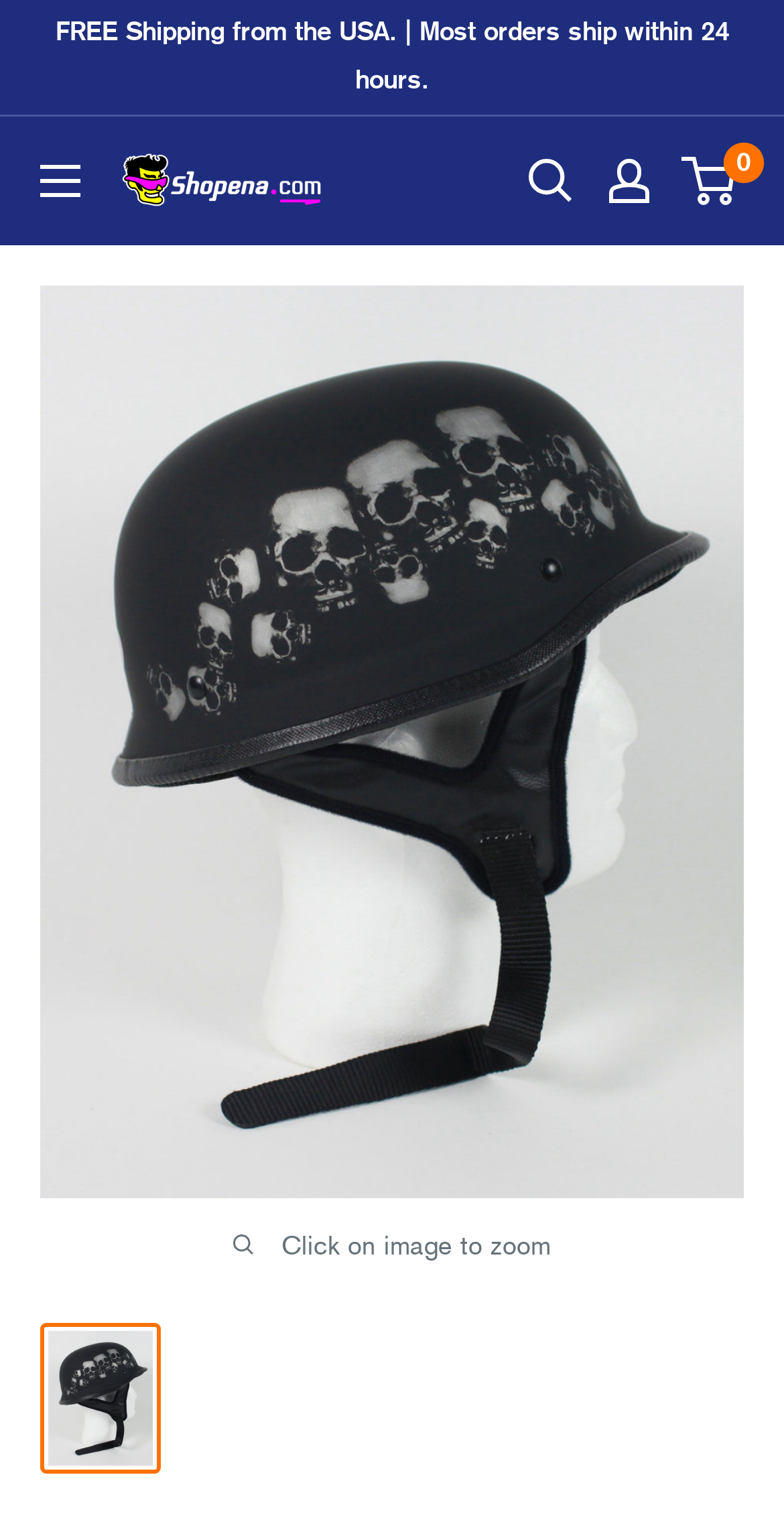What is the product name displayed on the webpage?
From the image, provide a succinct answer in one word or a short phrase.

Rodia Matte Black Skull Pile German Motorcycle Helmet